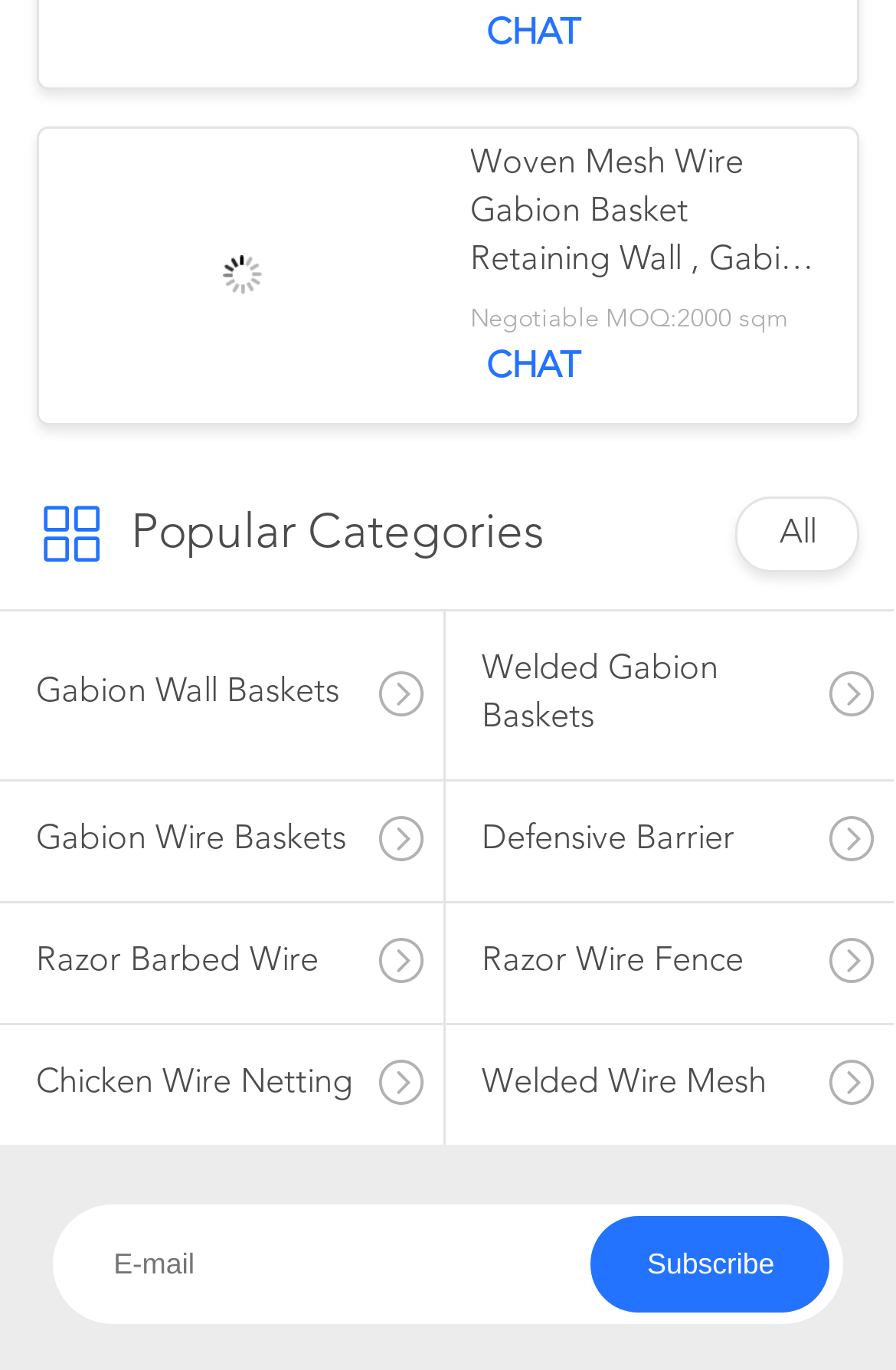Locate the bounding box coordinates of the area that needs to be clicked to fulfill the following instruction: "Click the CHAT link". The coordinates should be in the format of four float numbers between 0 and 1, namely [left, top, right, bottom].

[0.525, 0.01, 0.666, 0.042]